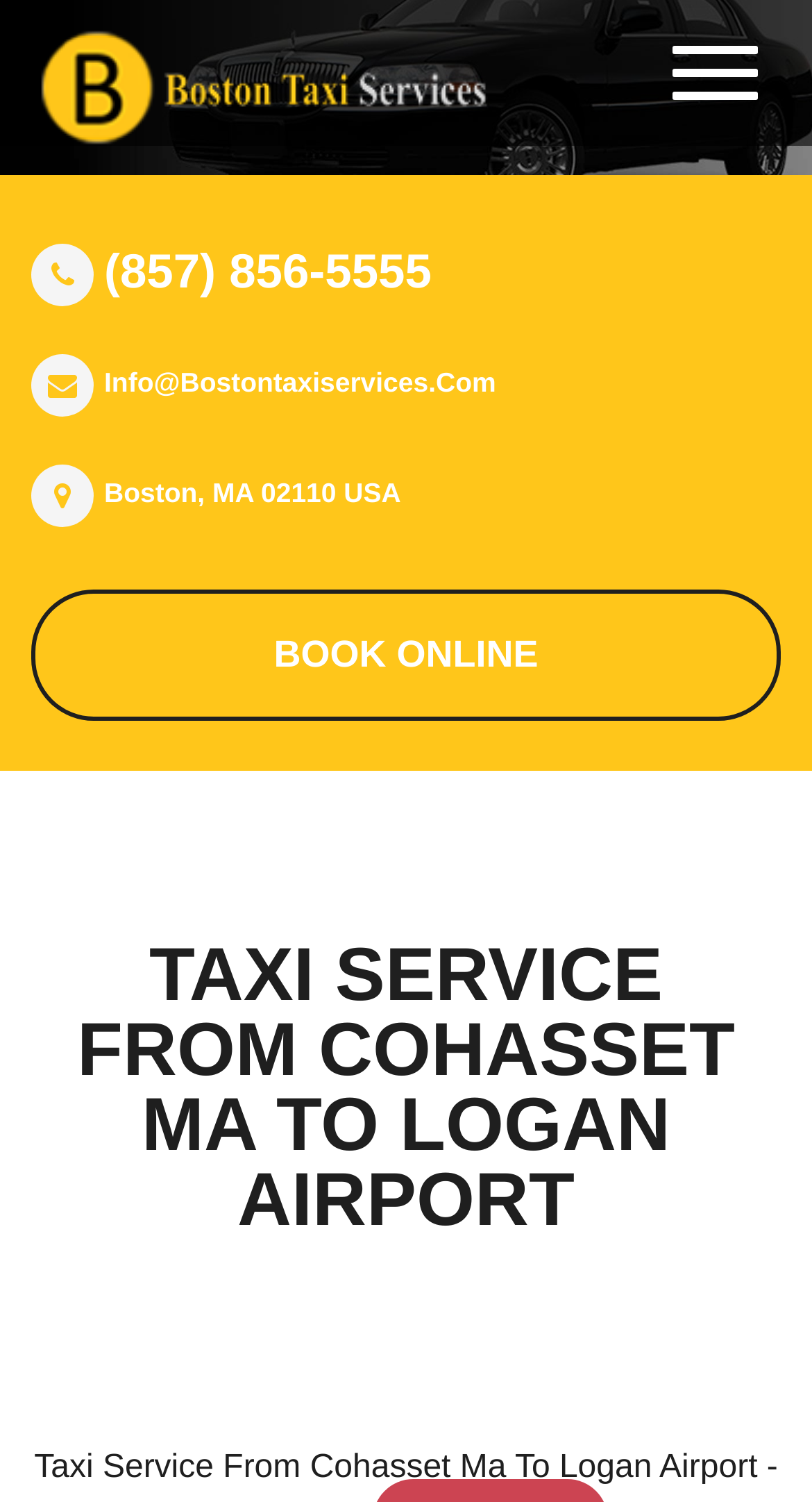Please extract the primary headline from the webpage.

TAXI SERVICE FROM COHASSET MA TO LOGAN AIRPORT